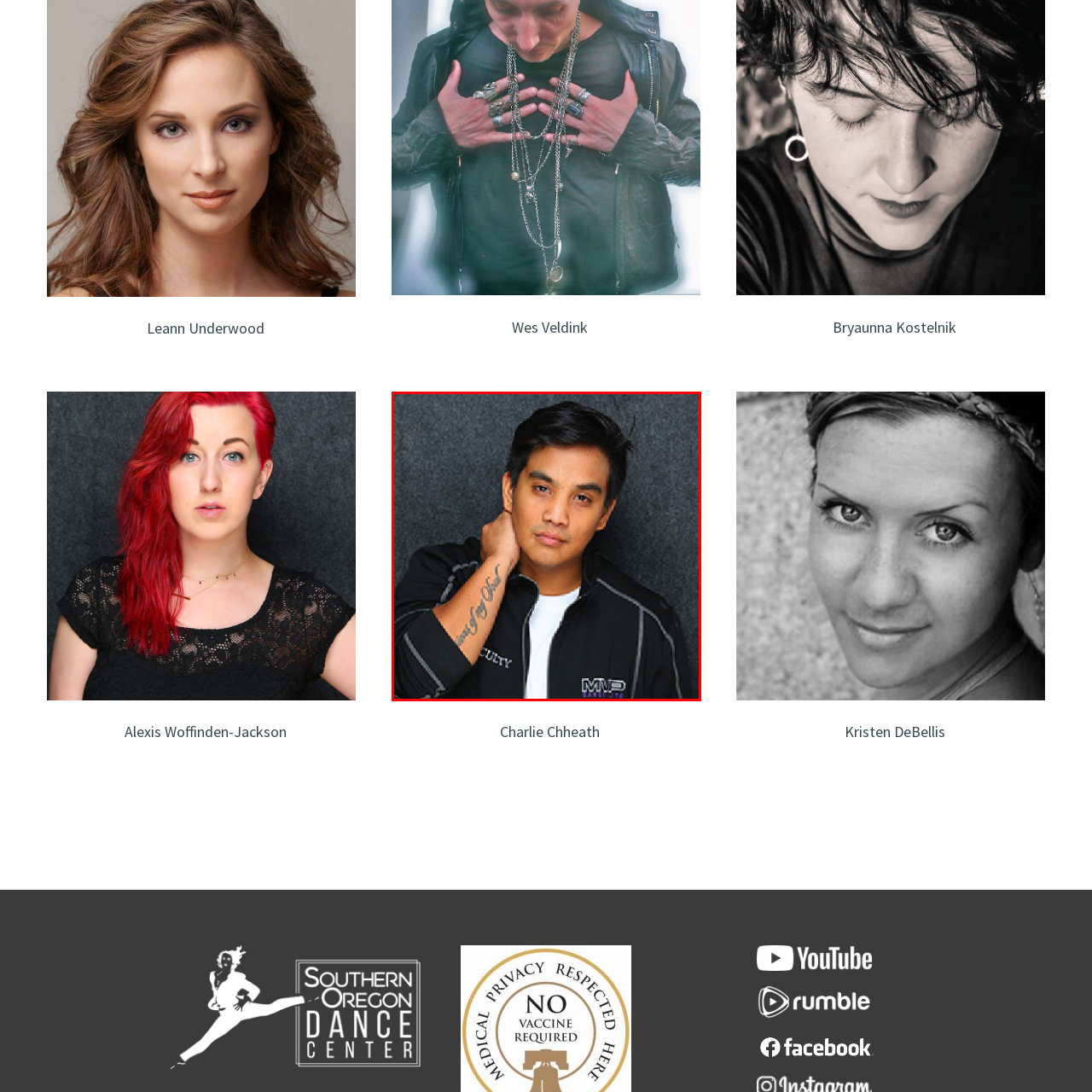Describe extensively the contents of the image within the red-bordered area.

A young man with a thoughtful expression poses against a textured grey background. He has dark hair styled casually and features a tattoo on his forearm that reads "Live Your Best Life." Dressed in a black jacket with white accents, he appears relaxed yet confident, gently holding his neck with one hand. His shirt underneath is plain white, providing a contrast to the jacket. The image conveys a sense of introspection and determination, highlighting his role as a faculty member at MVD Institute.